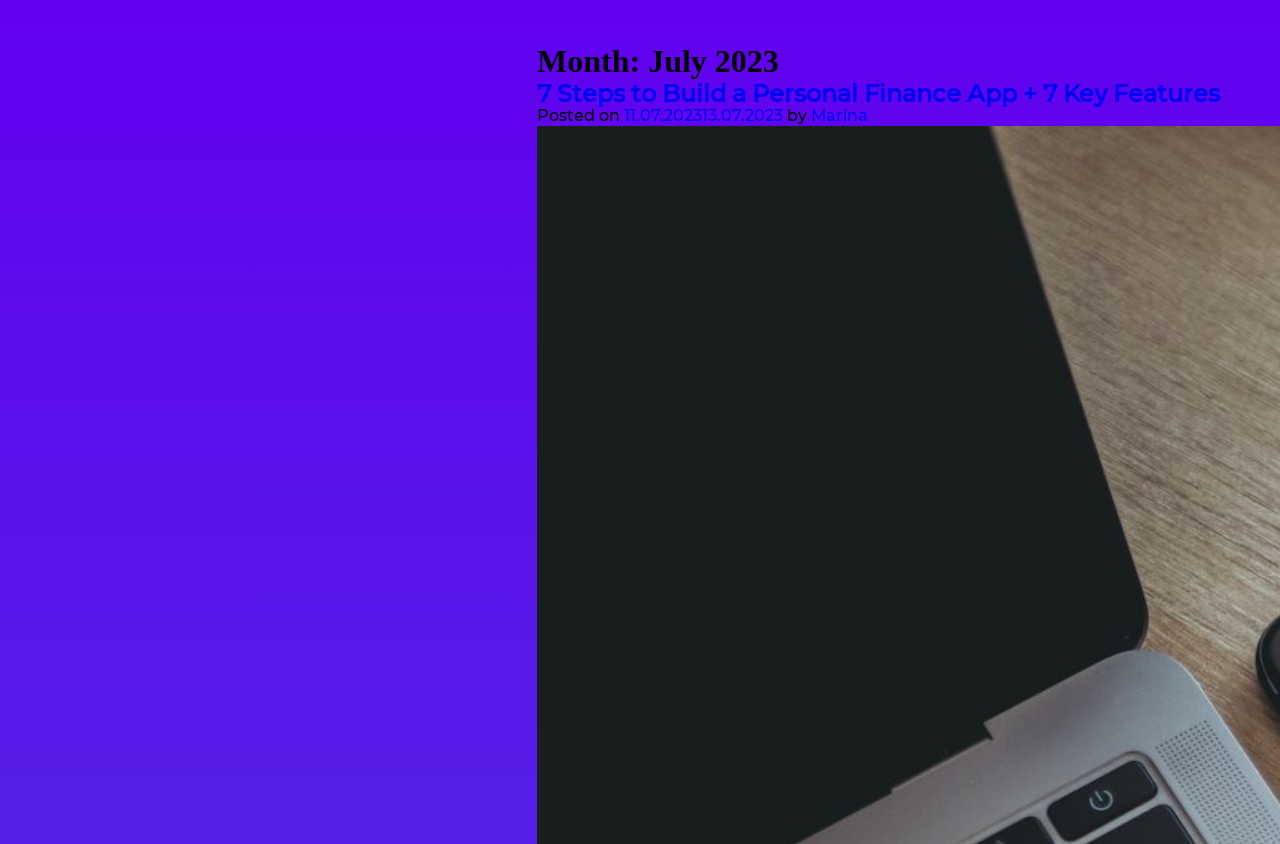Write an extensive caption that covers every aspect of the webpage.

The webpage is about Rovetek, and it appears to be a blog post or article page. At the top, there is a prominent link titled "7 Steps to Build a Personal Finance App + 7 Key Features", which takes up most of the width of the page. Below this link, there is a section with a label "Posted on" followed by a date range "11.07.2023 - 13.07.2023", which is further divided into two separate time elements. To the right of the date range, there is a byline "by Marina", indicating the author of the post.